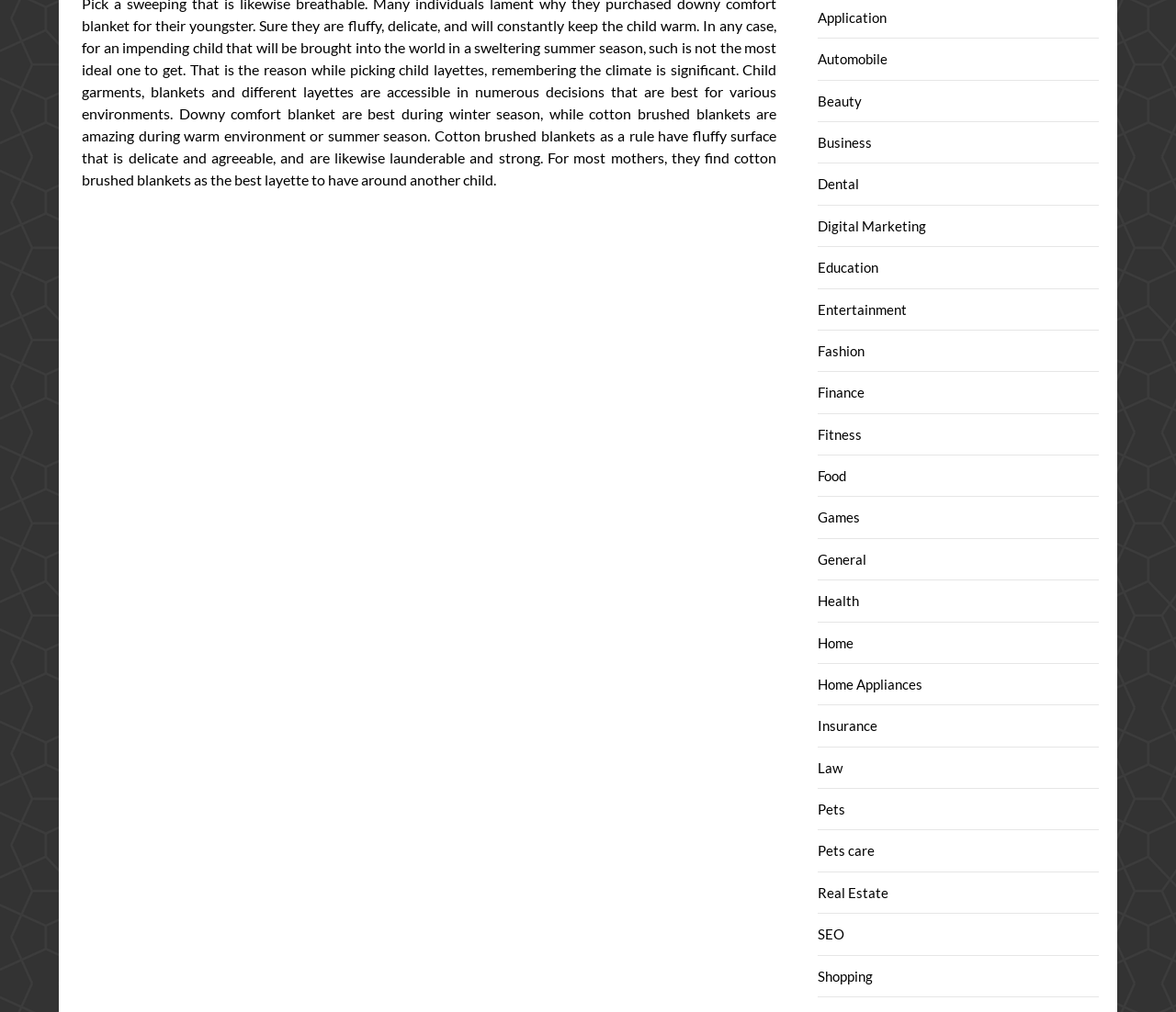Find the bounding box coordinates for the HTML element described in this sentence: "Beauty". Provide the coordinates as four float numbers between 0 and 1, in the format [left, top, right, bottom].

[0.696, 0.091, 0.733, 0.108]